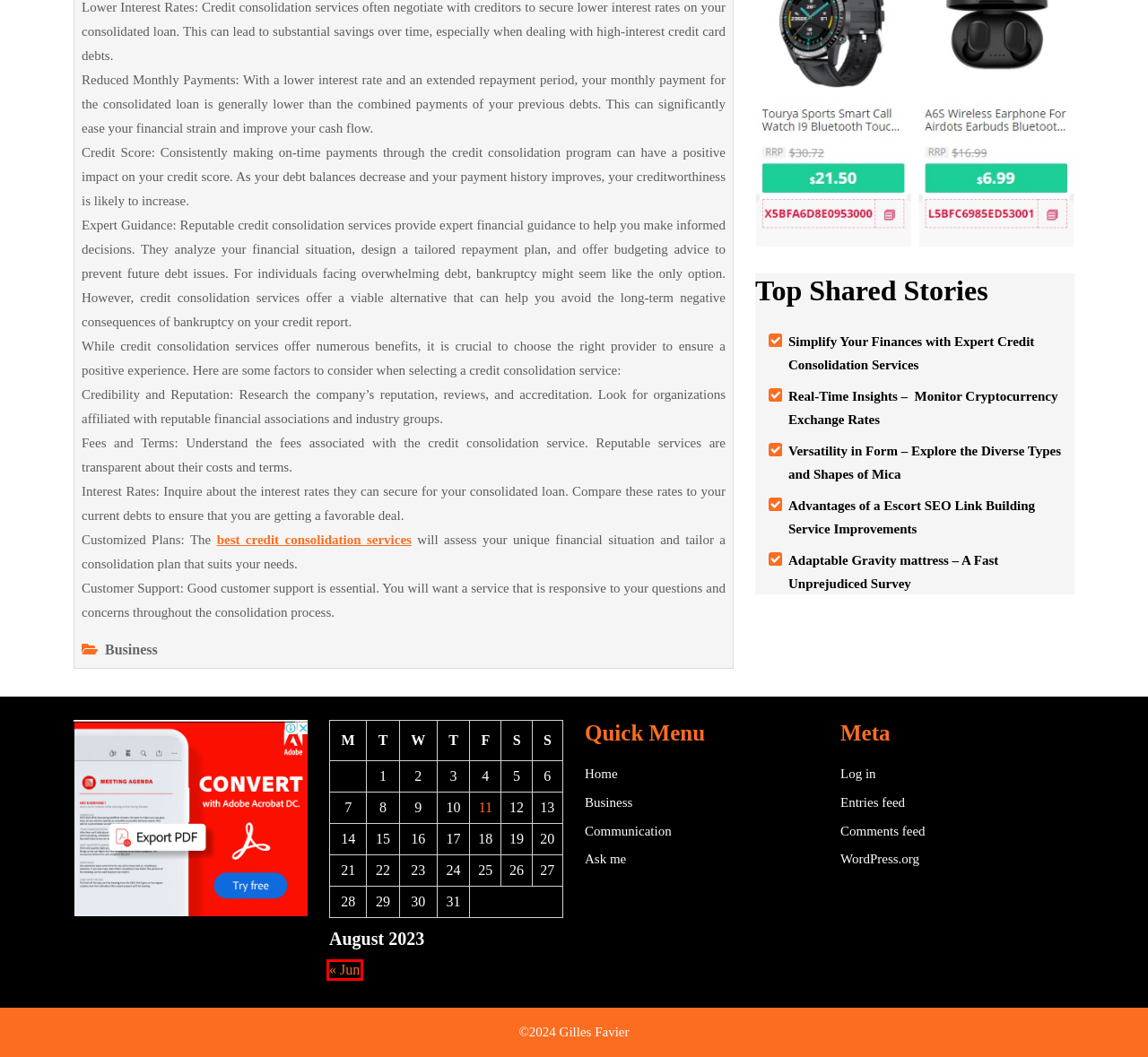You have received a screenshot of a webpage with a red bounding box indicating a UI element. Please determine the most fitting webpage description that matches the new webpage after clicking on the indicated element. The choices are:
A. Blog Tool, Publishing Platform, and CMS – WordPress.org
B. Versatility in Form - Explore the Diverse Types and Shapes of Mica - Gilles Favier
C. Log In ‹ Gilles Favier — WordPress
D. Adaptable Gravity mattress - A Fast Unprejudiced Survey - Gilles Favier
E. Comments for Gilles Favier
F. Advantages of a Escort SEO Link Building Service Improvements - Gilles Favier
G. Gilles Favier
H. June 2023 - Gilles Favier

H